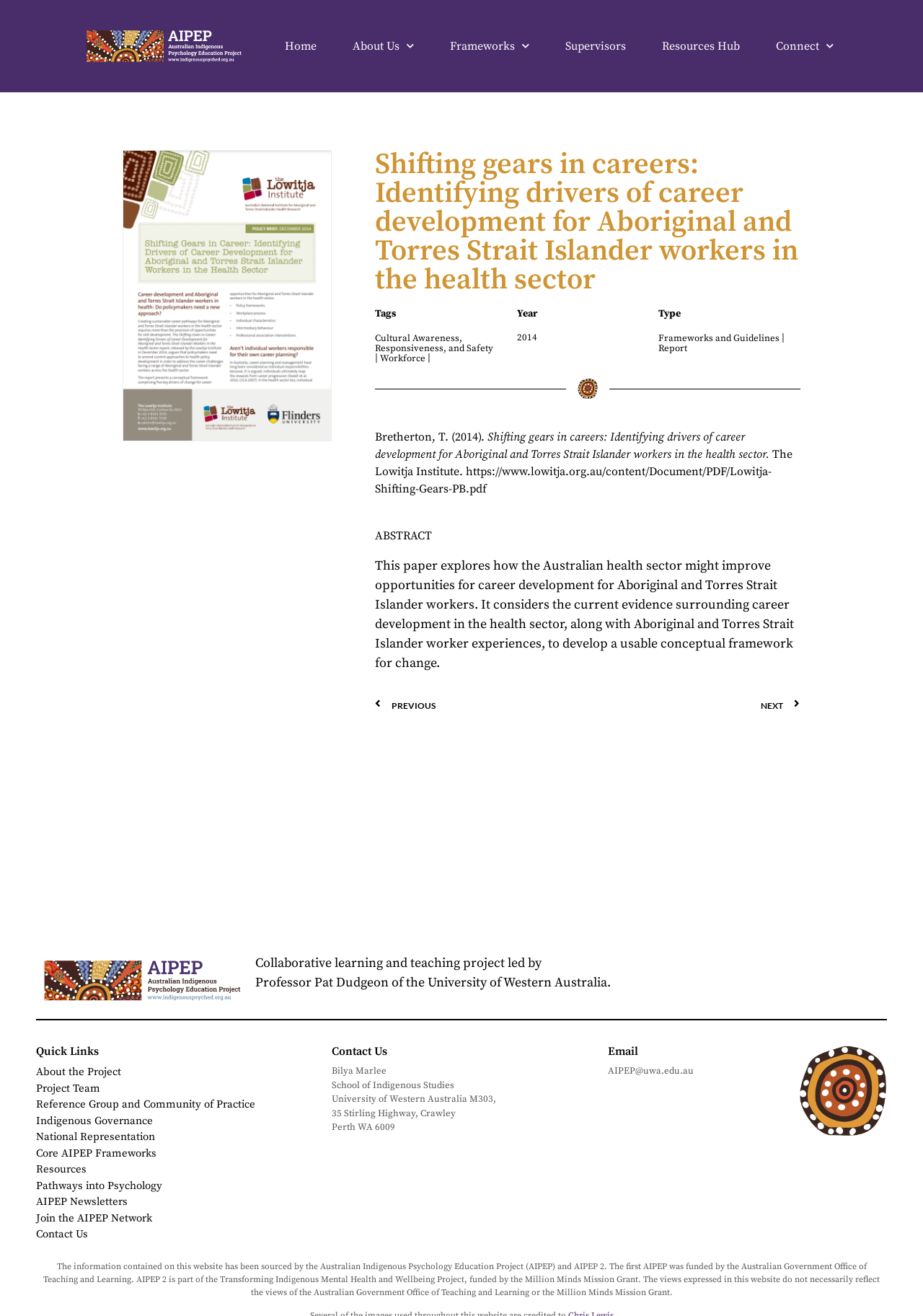Identify the bounding box coordinates of the region that should be clicked to execute the following instruction: "Contact the AIPEP team via email".

[0.659, 0.809, 0.752, 0.818]